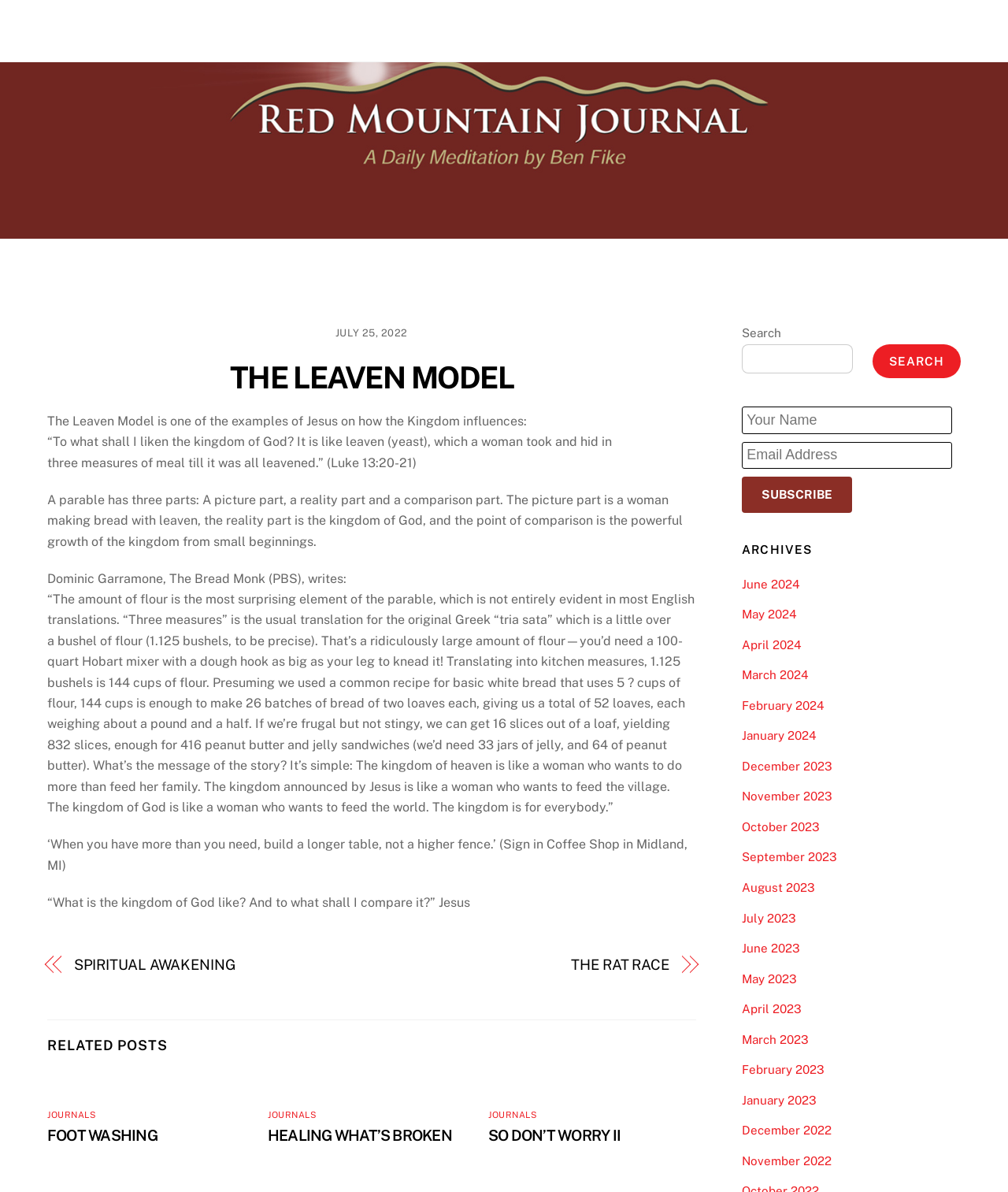Determine the bounding box coordinates of the area to click in order to meet this instruction: "Search for a topic".

[0.736, 0.289, 0.846, 0.313]